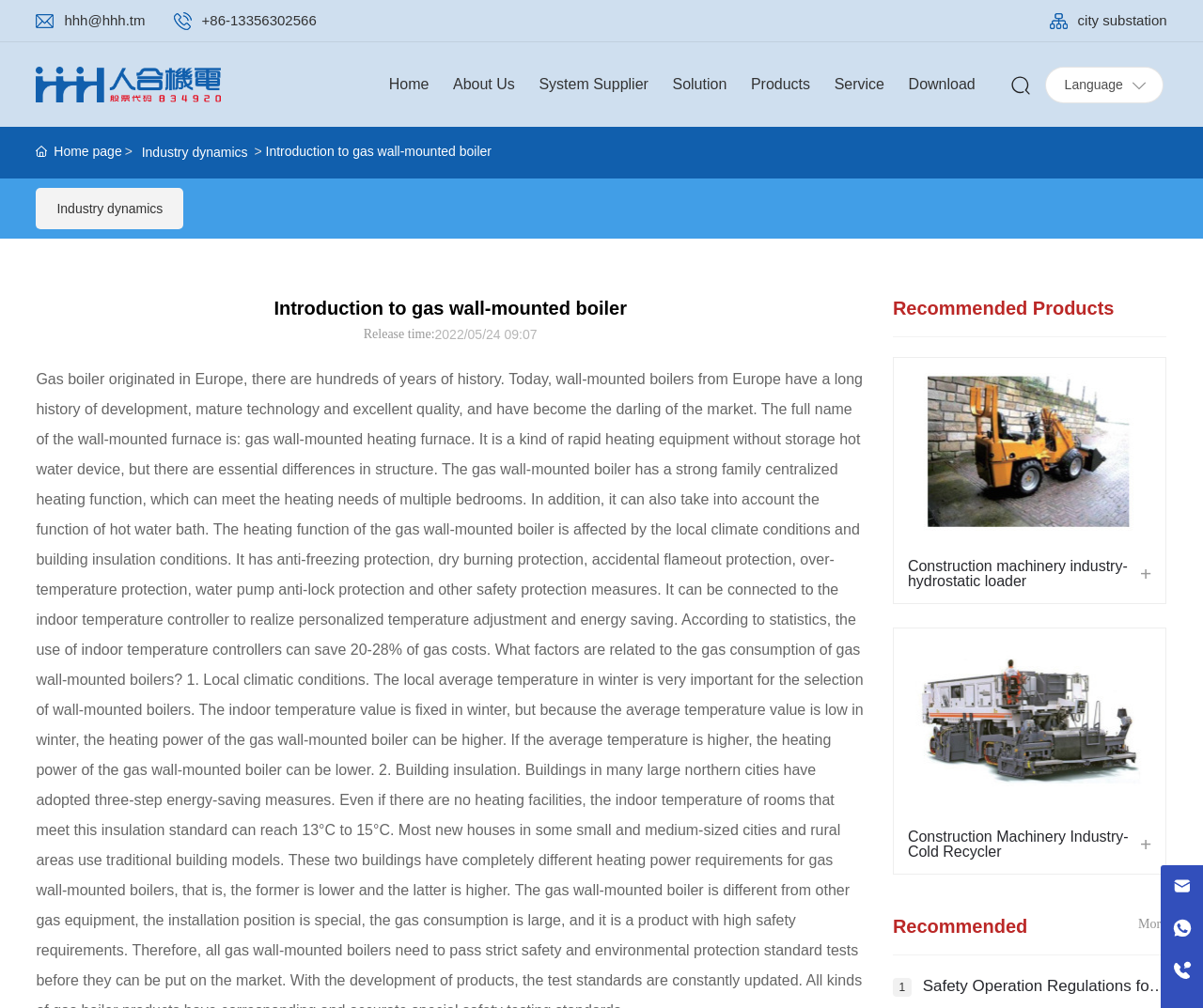Specify the bounding box coordinates of the region I need to click to perform the following instruction: "Check industry dynamics". The coordinates must be four float numbers in the range of 0 to 1, i.e., [left, top, right, bottom].

[0.118, 0.141, 0.206, 0.162]